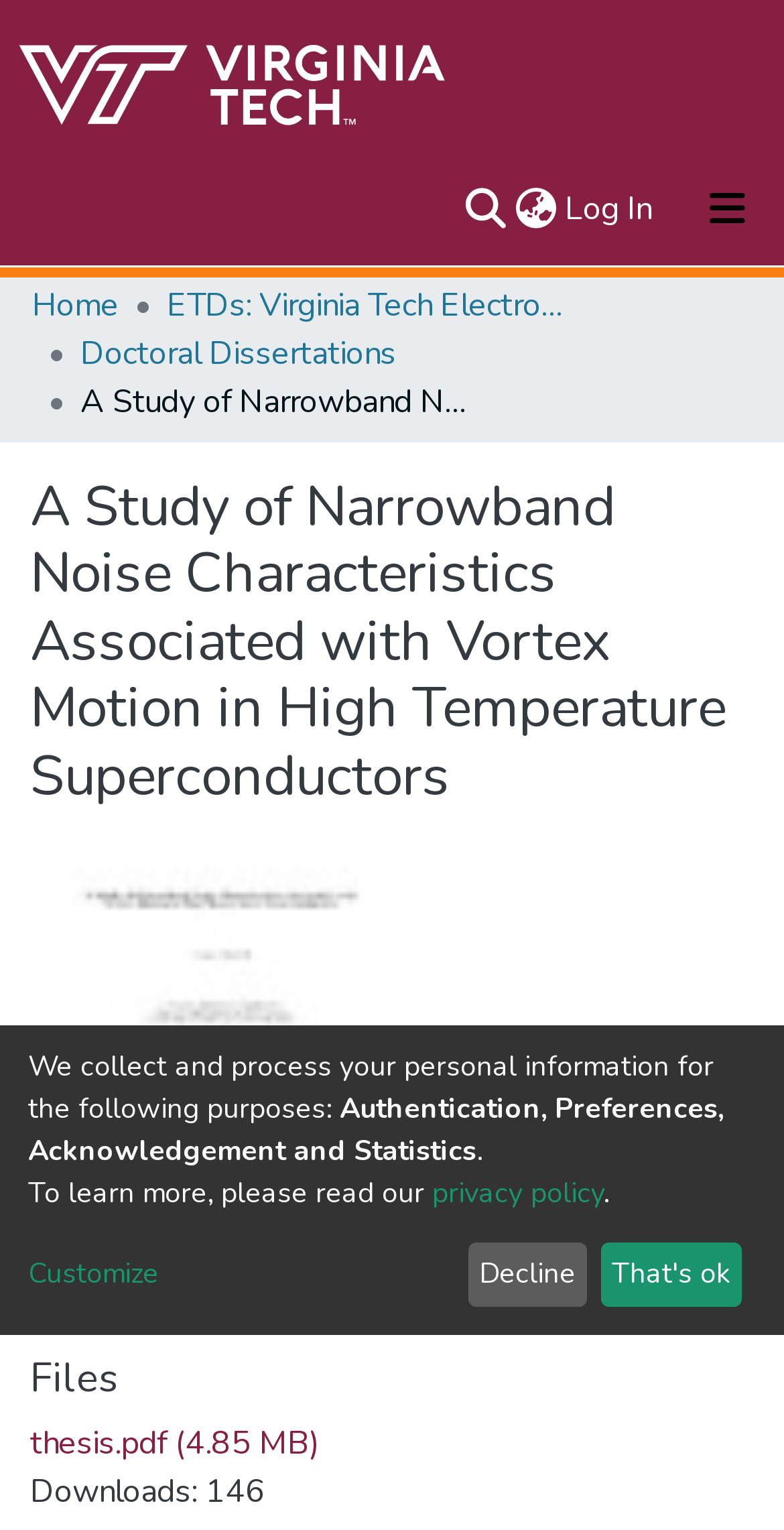Find the bounding box coordinates of the clickable area that will achieve the following instruction: "Switch language".

[0.651, 0.121, 0.715, 0.152]